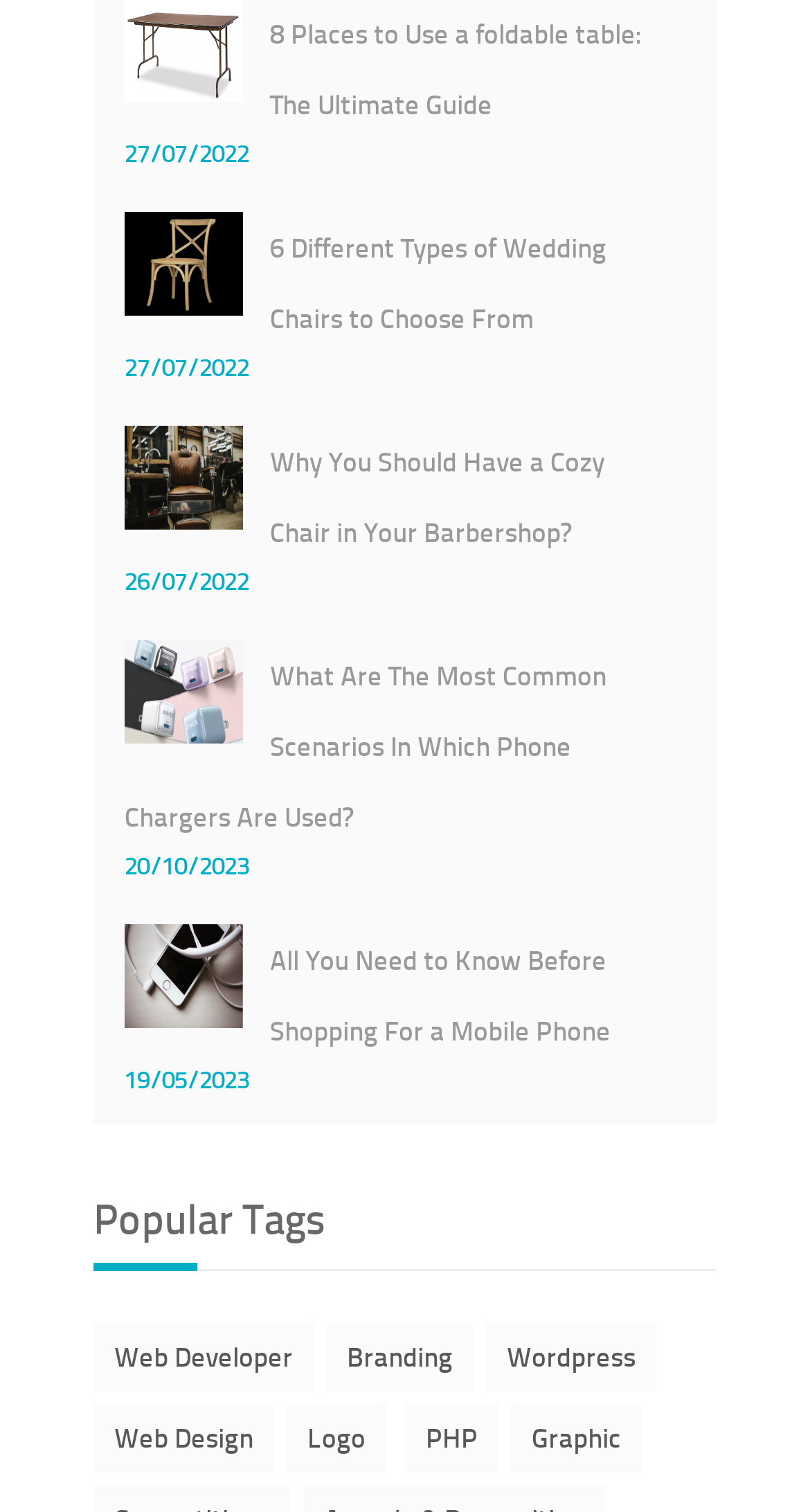Locate the bounding box coordinates of the clickable part needed for the task: "Click on the article about foldable tables".

[0.333, 0.01, 0.792, 0.081]